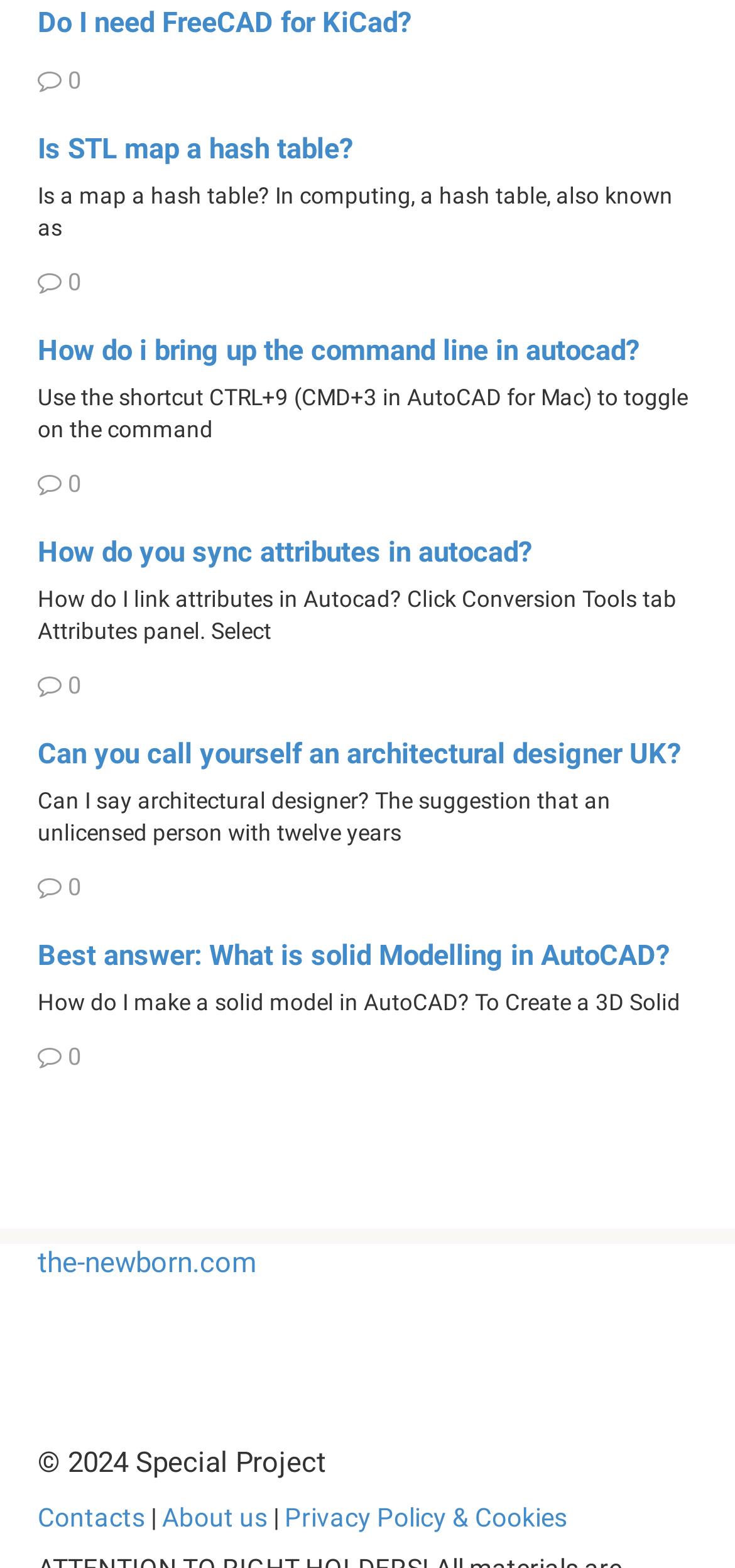How many comments sections are on the webpage?
Give a detailed explanation using the information visible in the image.

There are 7 generic elements with the text 'Comments' on the webpage, each with a StaticText element containing the text '0'. These elements are located below each question and answer section.